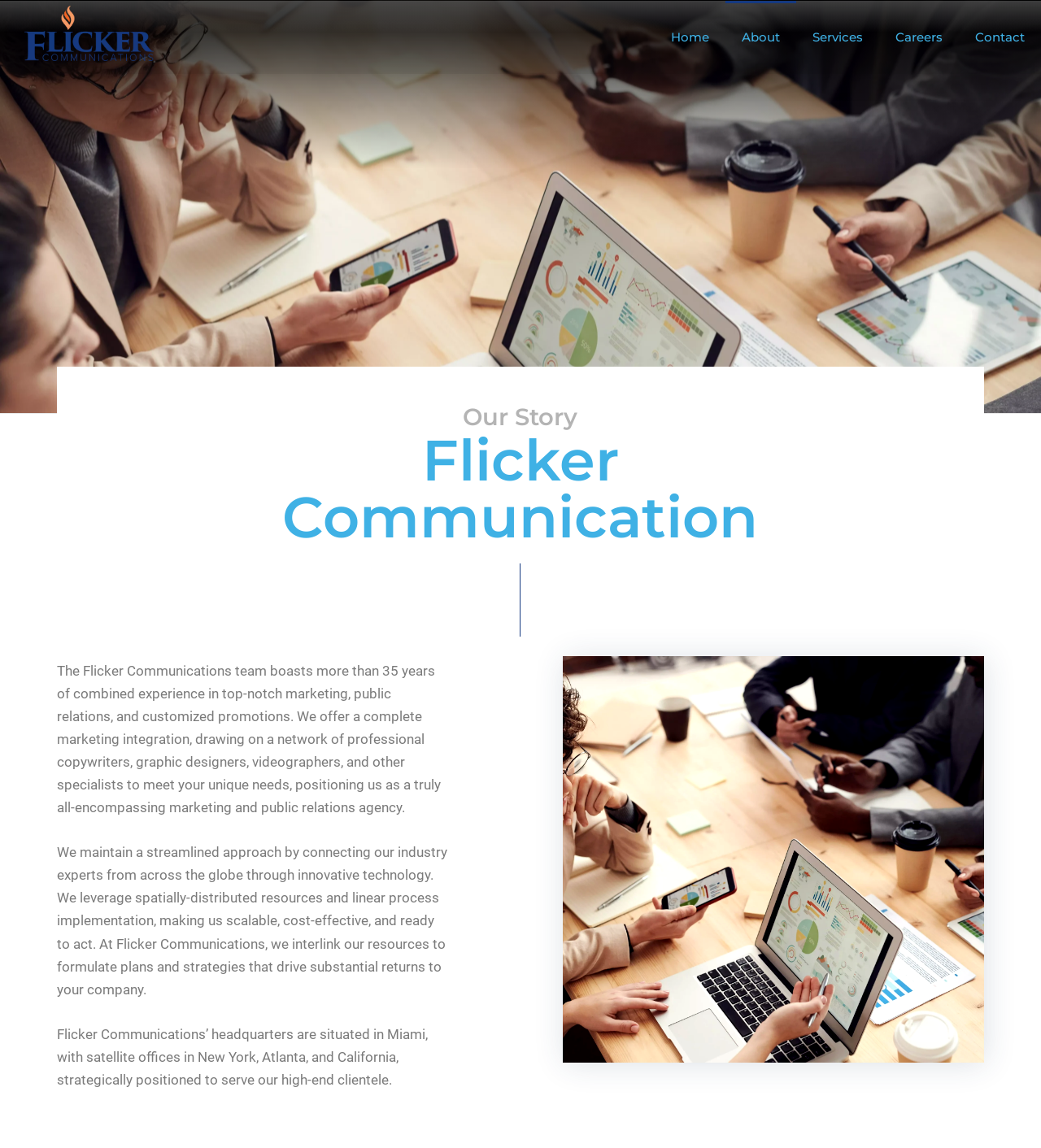What industry does Flicker Communications specialize in?
Answer the question with a single word or phrase, referring to the image.

F&B and restaurant